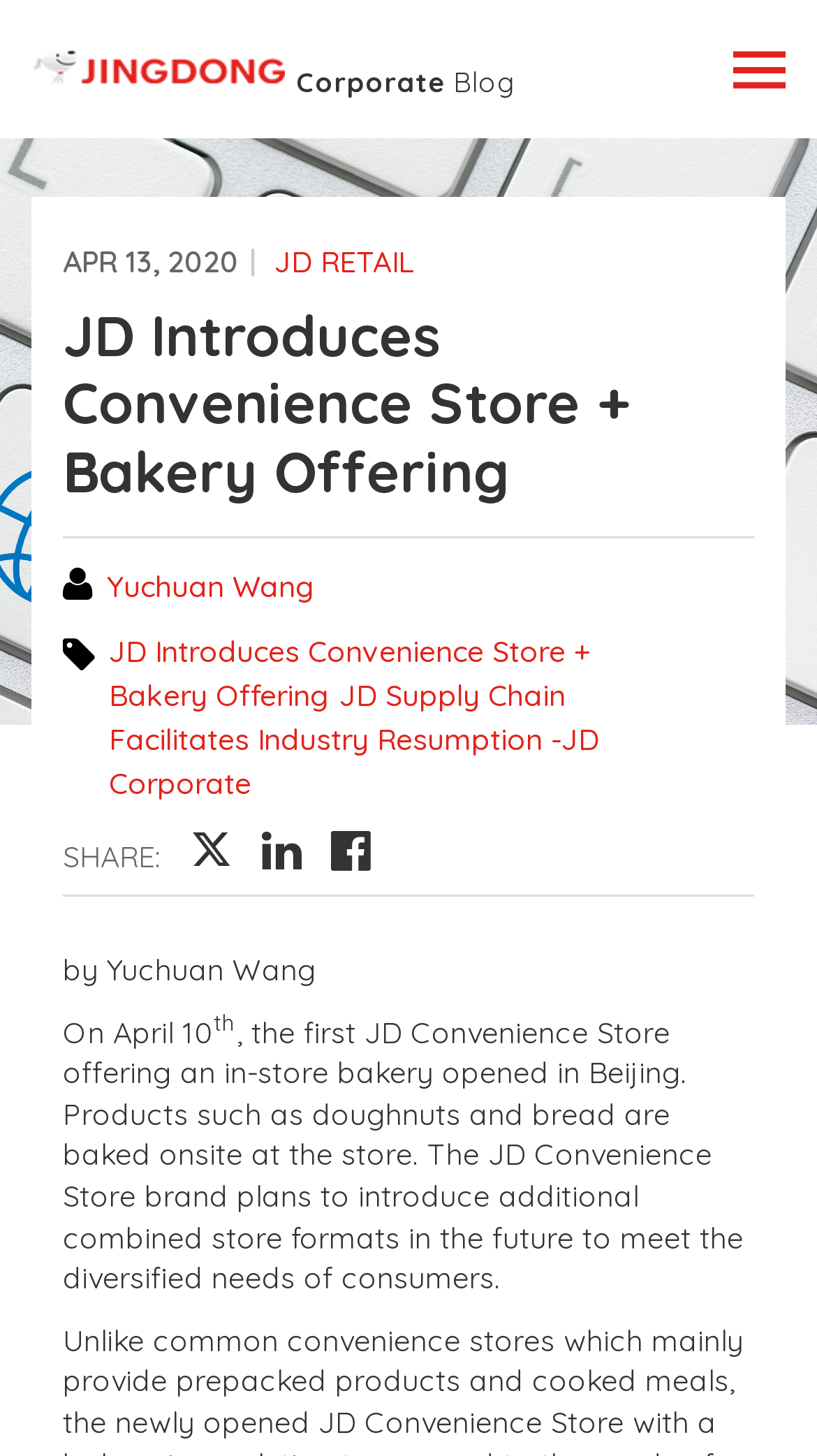What is the first product mentioned in the article?
Using the image provided, answer with just one word or phrase.

doughnuts